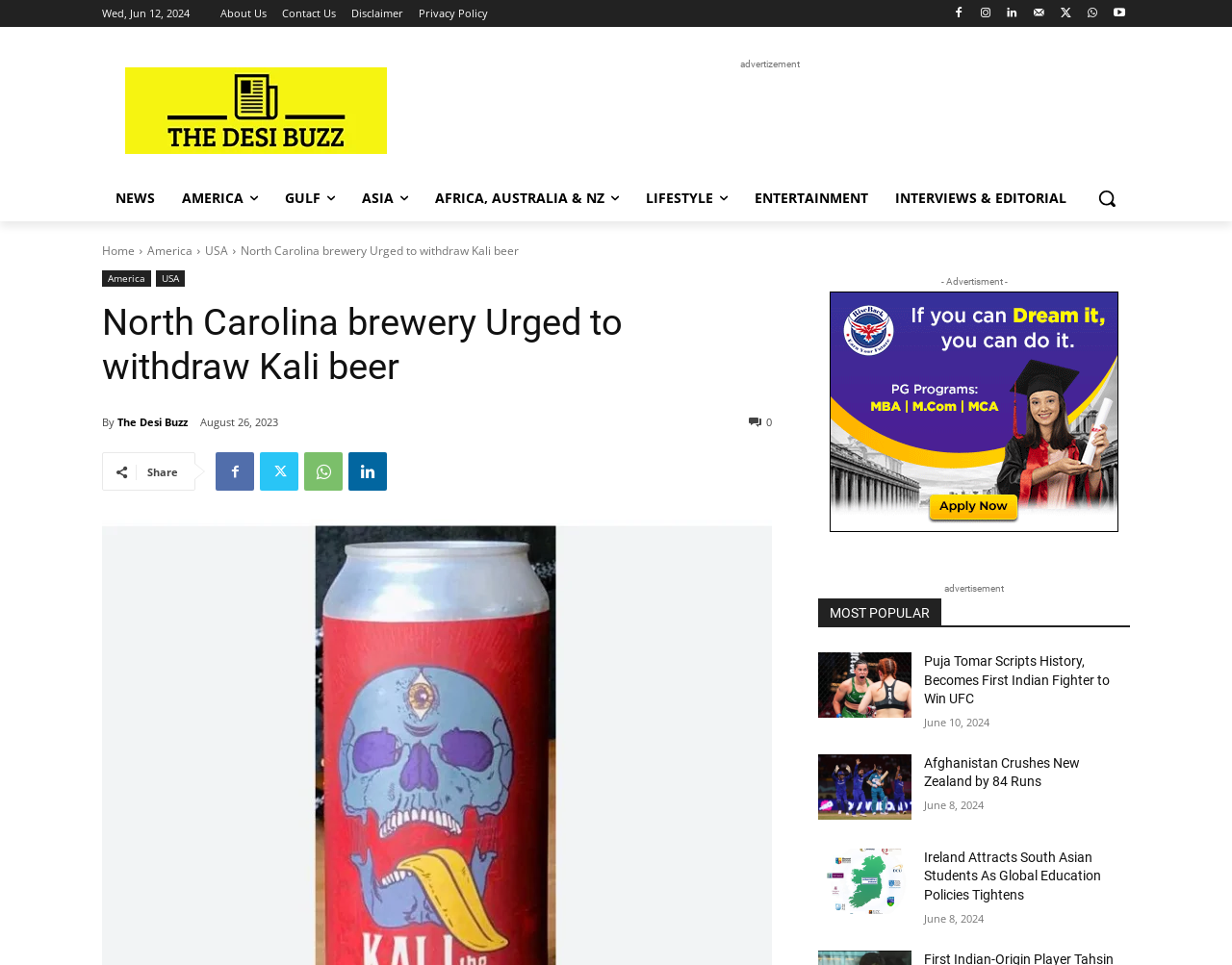How many social media sharing options are available?
Answer the question with as much detail as possible.

Below the news article, there are four social media sharing options available, represented by the icons of Facebook, Twitter, LinkedIn, and WhatsApp.